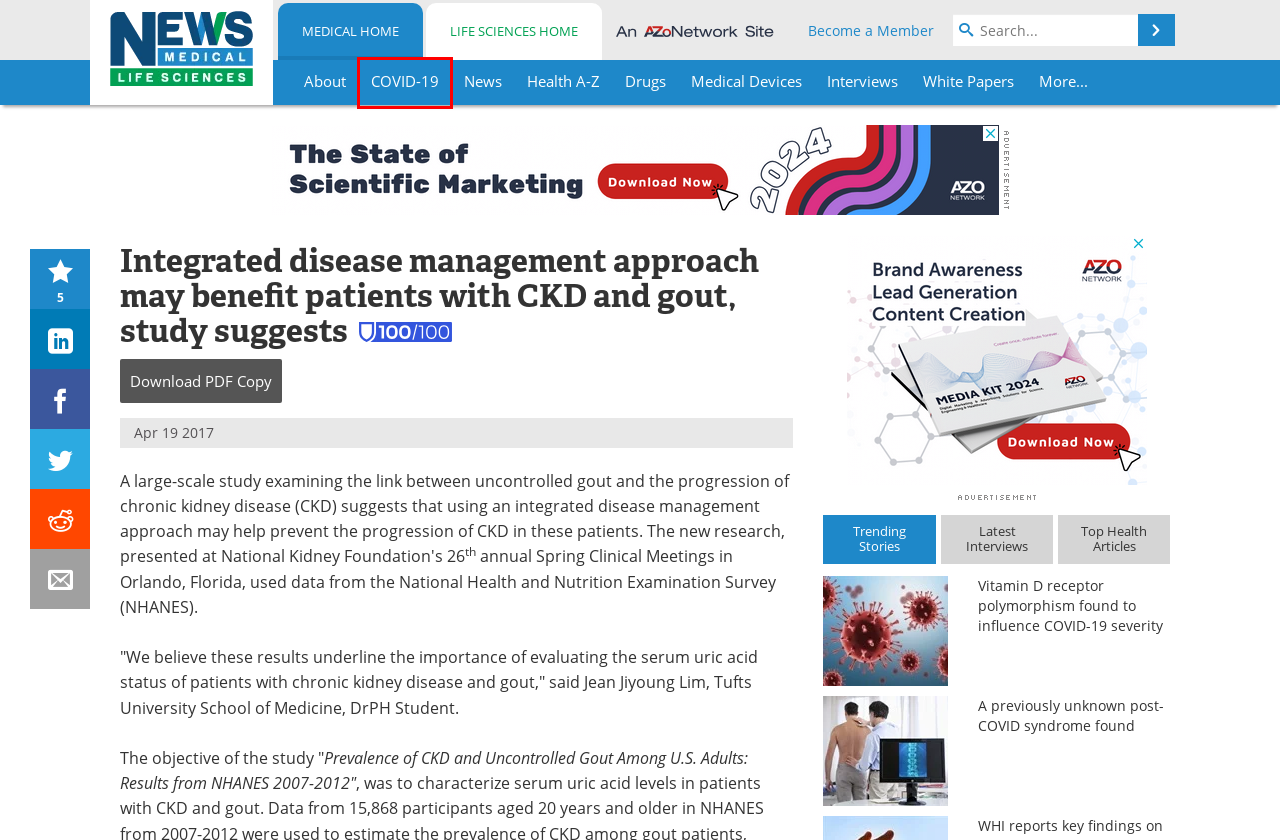Look at the screenshot of the webpage and find the element within the red bounding box. Choose the webpage description that best fits the new webpage that will appear after clicking the element. Here are the candidates:
A. Mining Information | AZoMining.com
B. BM Registry
    | b5720d0b-7698-4c0d-b58c-92920915c193
C. Nutrition - May 2, 2024 - Ancient grains show promise for type 2 diabetes
D. Coronavirus Disease COVID 19 News, Articles and Research
E. Marketing Science | Scientific Marketing | Solutions | Company
F. Optics News | Photonics News
G. Chronic Kidney Disease News, Articles and Research
H. Gout - Jul 3, 2023 - DASH diet reduces uric acid levels

D